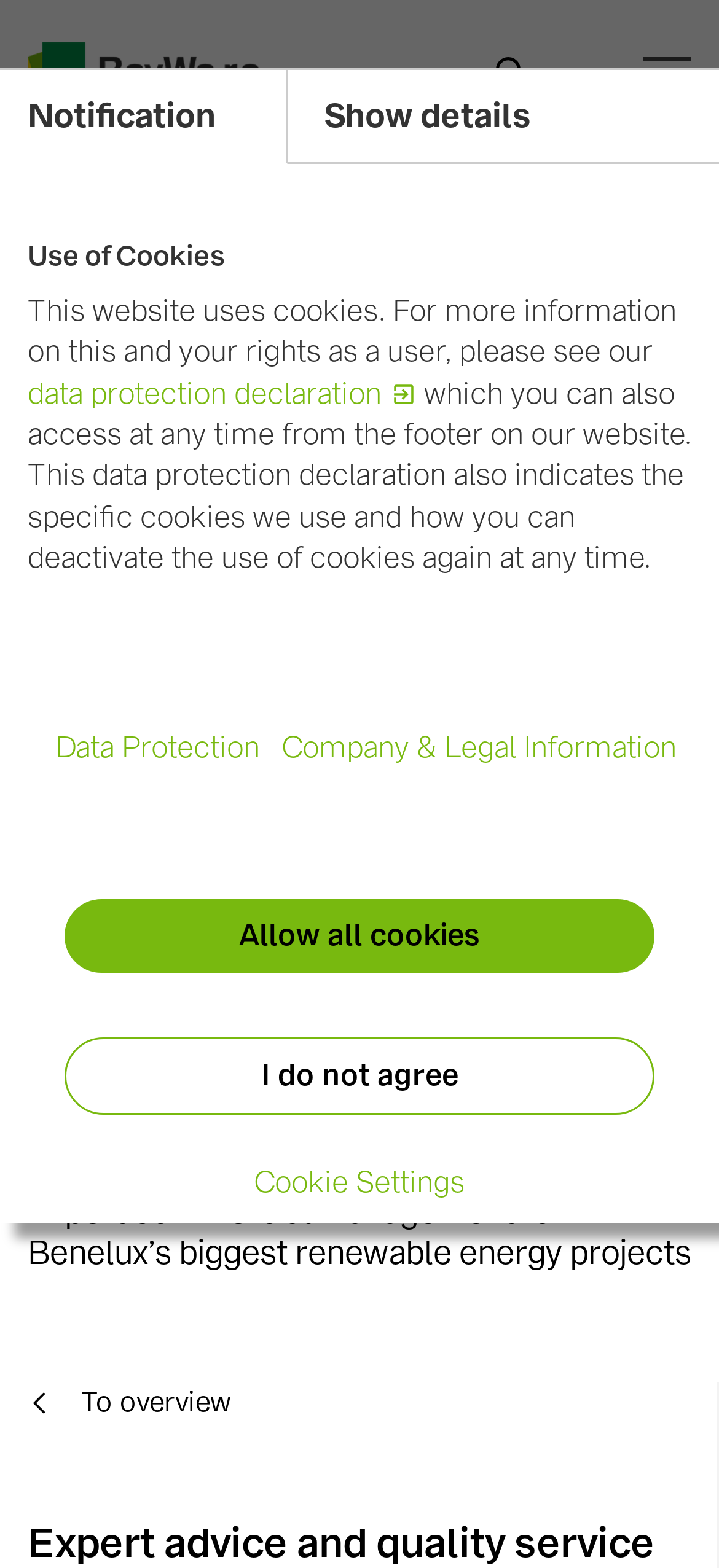Identify the bounding box coordinates for the region of the element that should be clicked to carry out the instruction: "Go to data protection declaration". The bounding box coordinates should be four float numbers between 0 and 1, i.e., [left, top, right, bottom].

[0.038, 0.238, 0.579, 0.264]